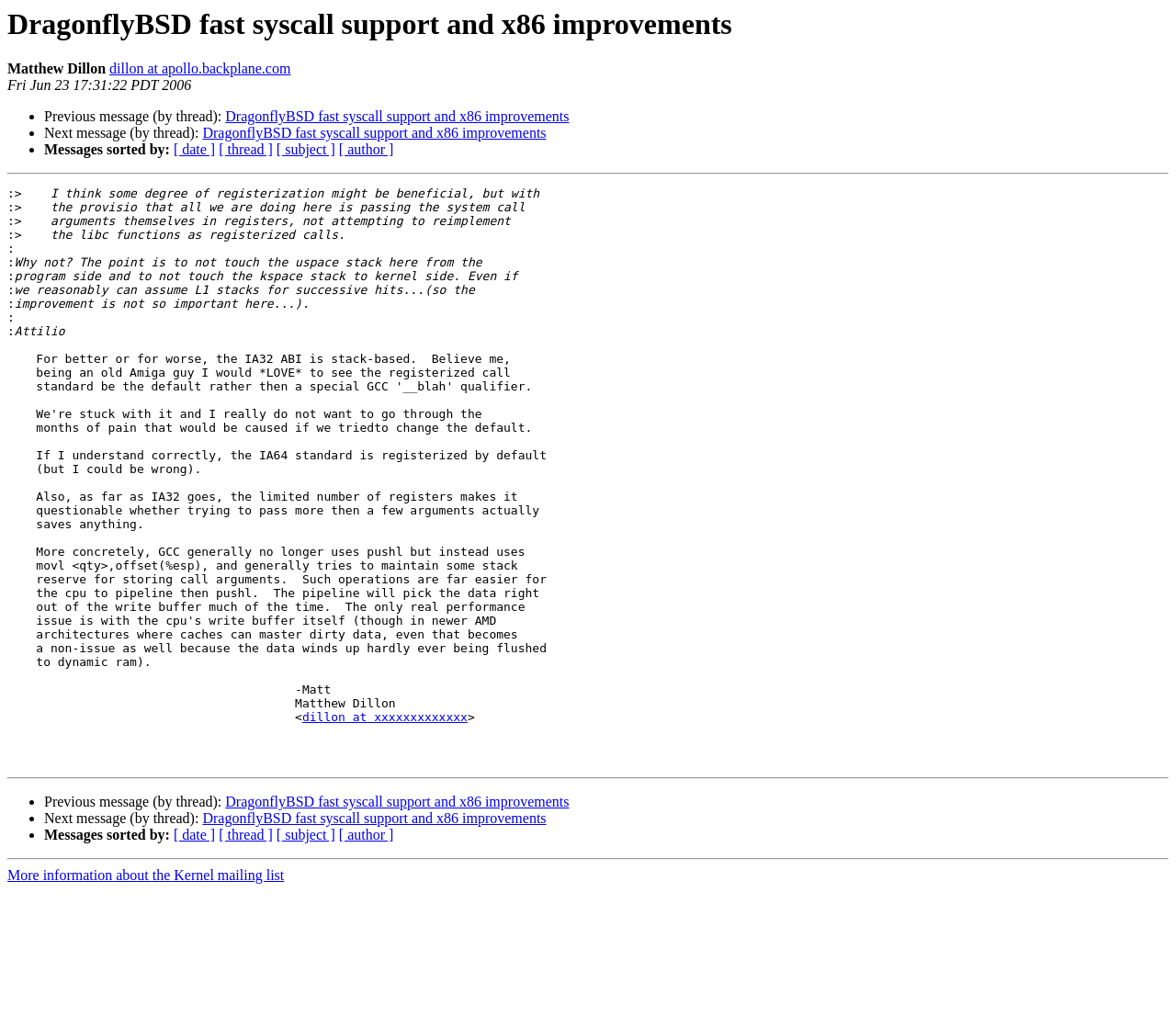Kindly provide the bounding box coordinates of the section you need to click on to fulfill the given instruction: "View next message in thread".

[0.172, 0.123, 0.465, 0.139]